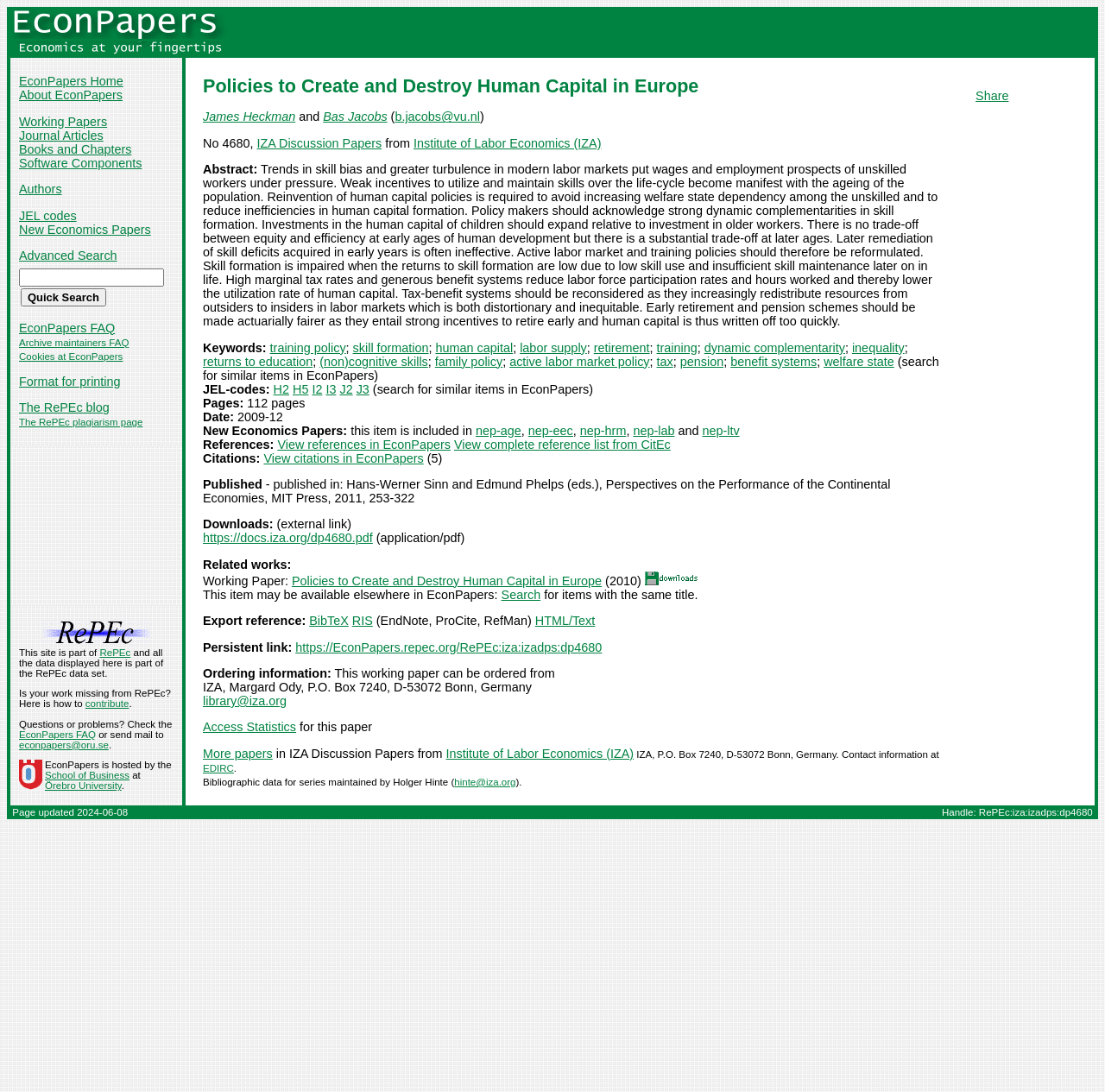Respond to the following query with just one word or a short phrase: 
What is the number of pages in the paper?

112 pages